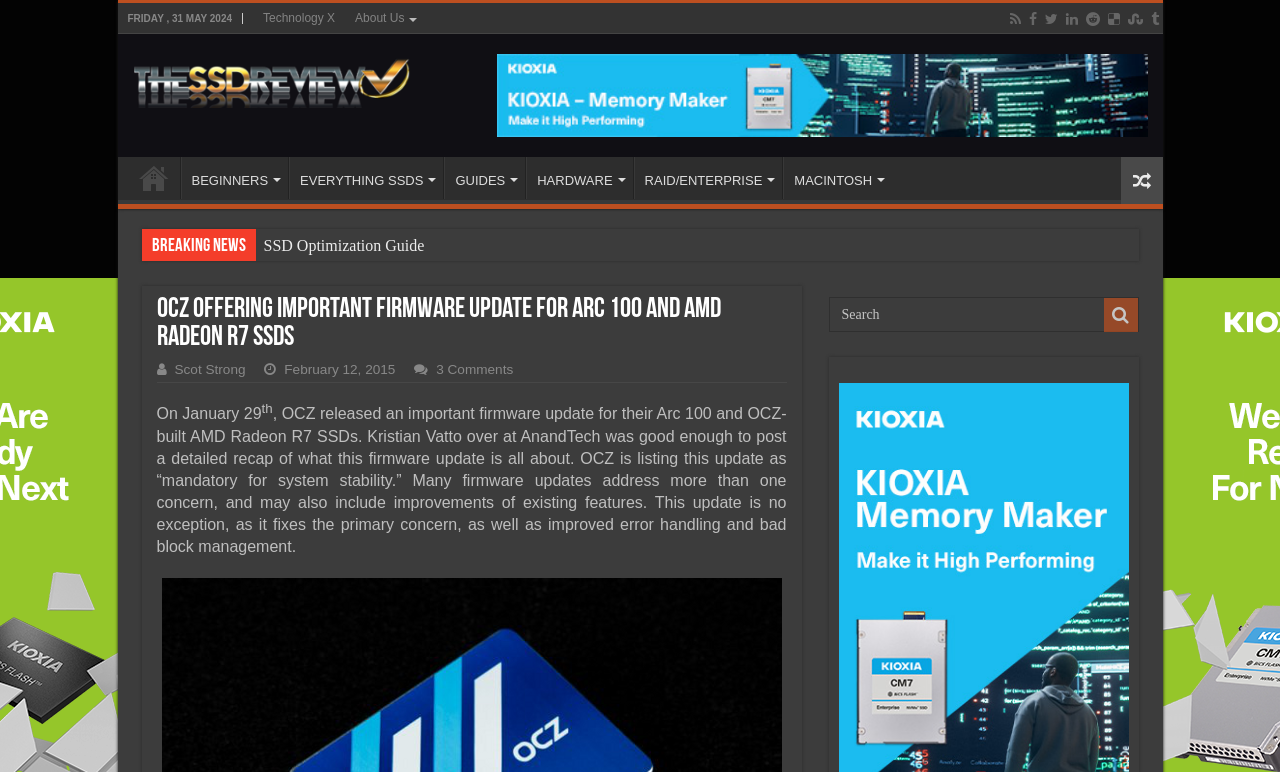Generate the main heading text from the webpage.

OCZ Offering Important Firmware Update for ARC 100 and AMD Radeon R7 SSDs